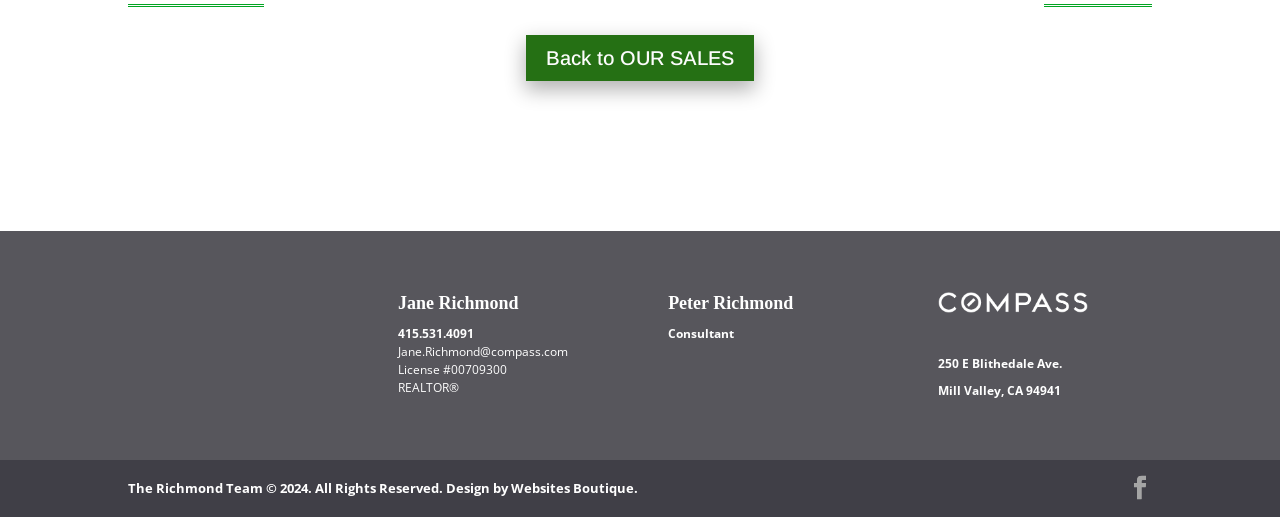Refer to the image and offer a detailed explanation in response to the question: What is the address of the office?

I found the address of the office by looking at the static text elements under the Compass Logo image. The address is '250 E Blithedale Ave.'.